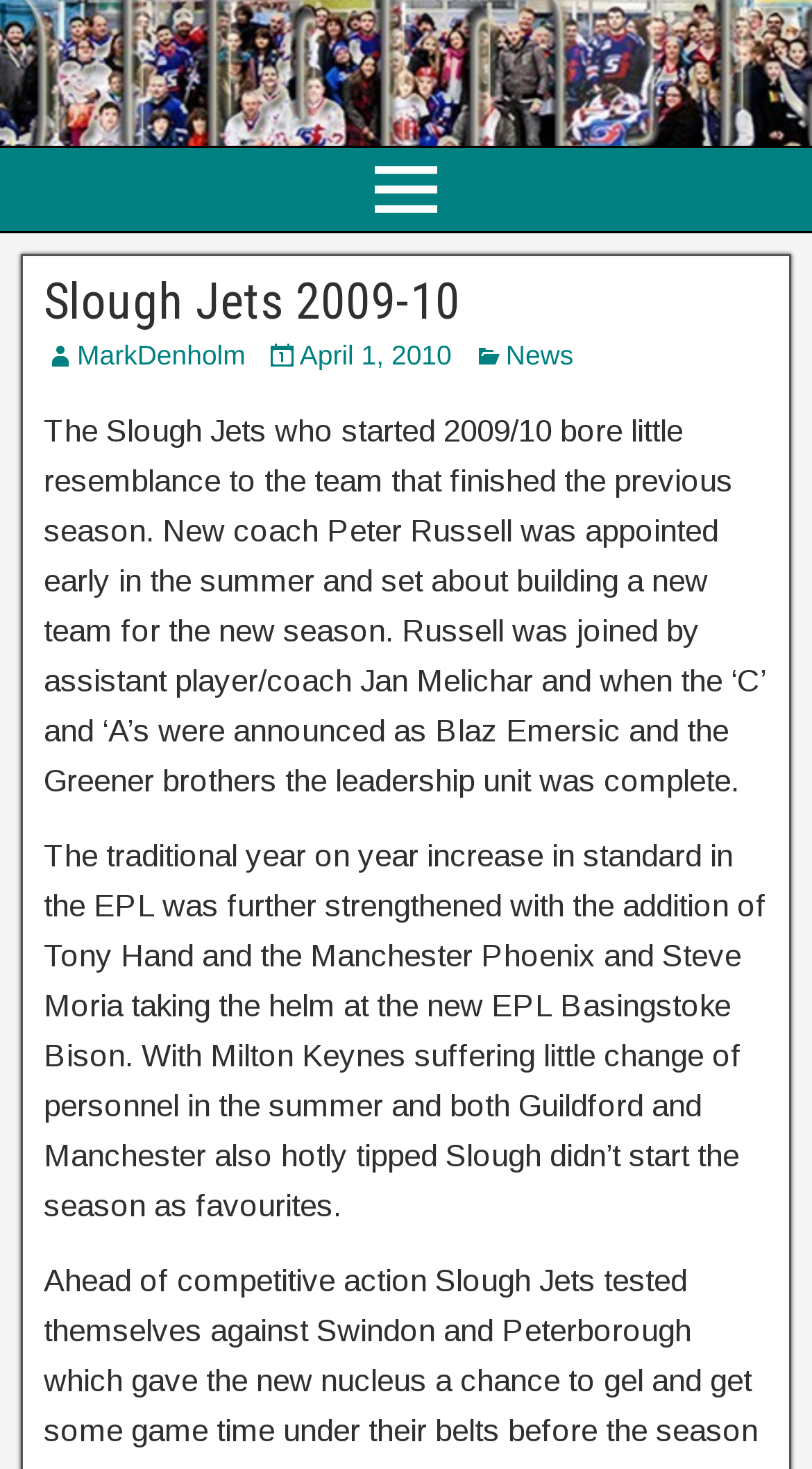Answer the question briefly using a single word or phrase: 
Who is the assistant player/coach?

Jan Melichar